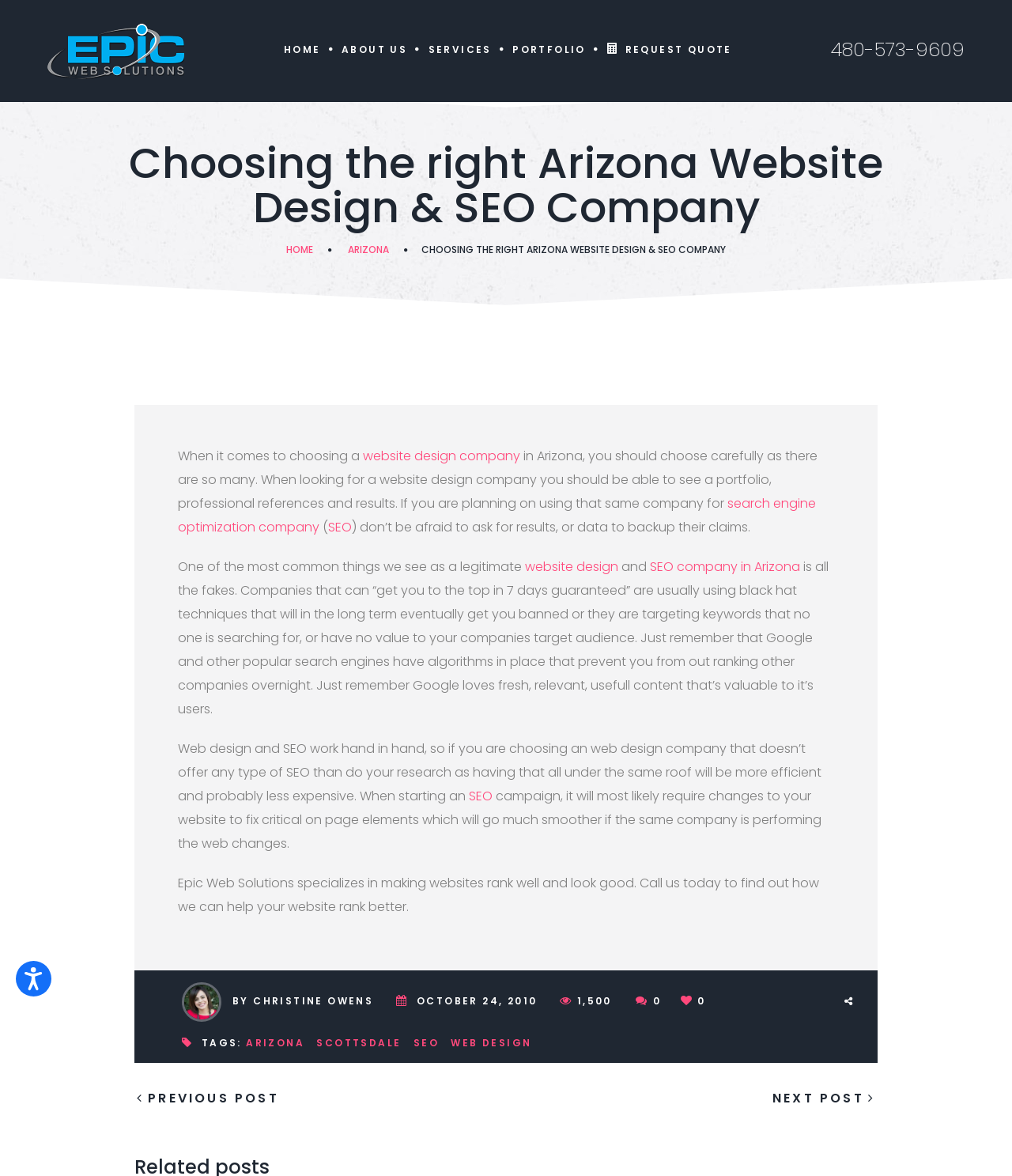Given the element description: "SEO company in Arizona", predict the bounding box coordinates of this UI element. The coordinates must be four float numbers between 0 and 1, given as [left, top, right, bottom].

[0.642, 0.474, 0.791, 0.49]